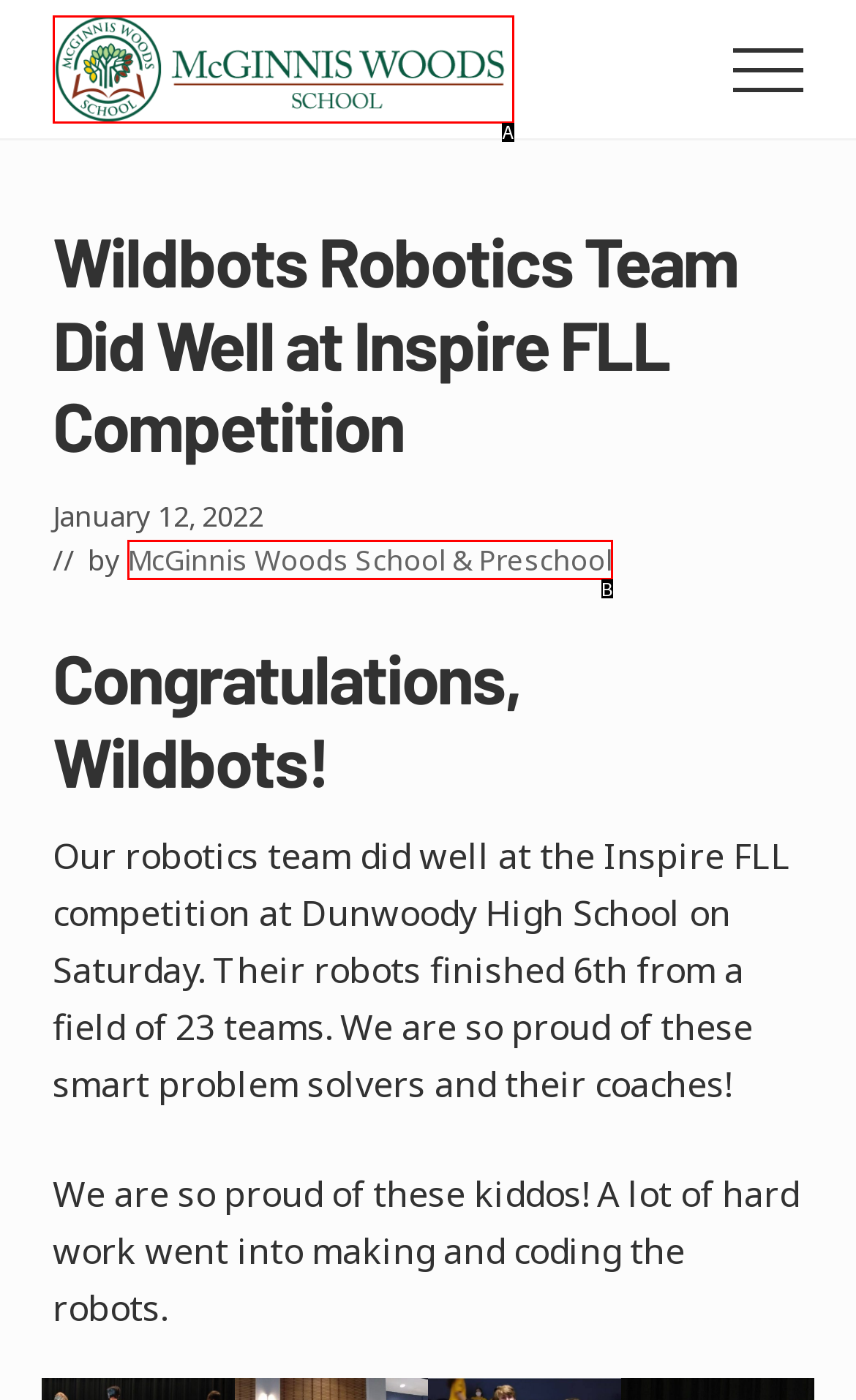Determine the option that best fits the description: alt="McGinnis Woods School Logo"
Reply with the letter of the correct option directly.

A